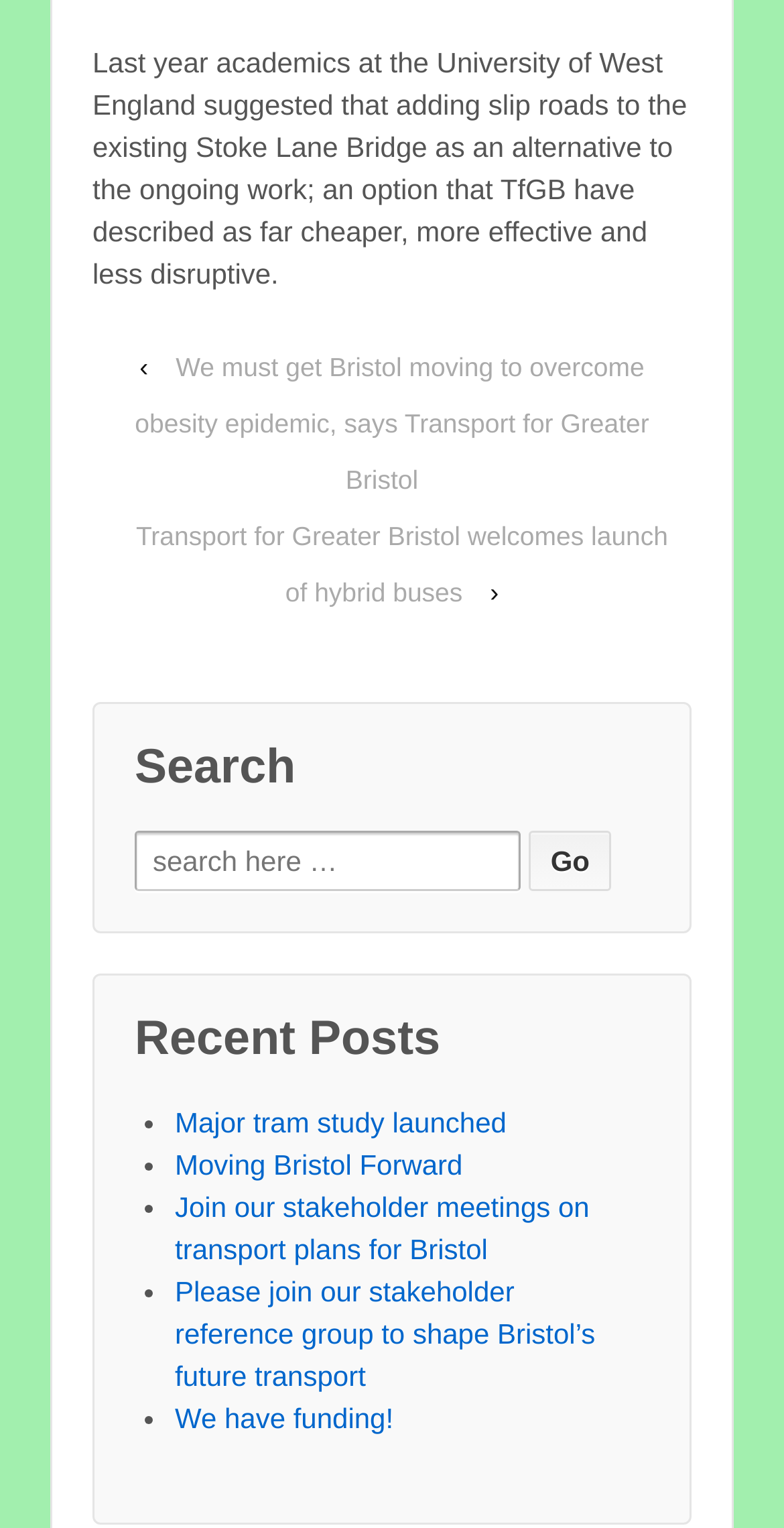Provide a short answer using a single word or phrase for the following question: 
What type of buses are mentioned in the second link?

Hybrid buses